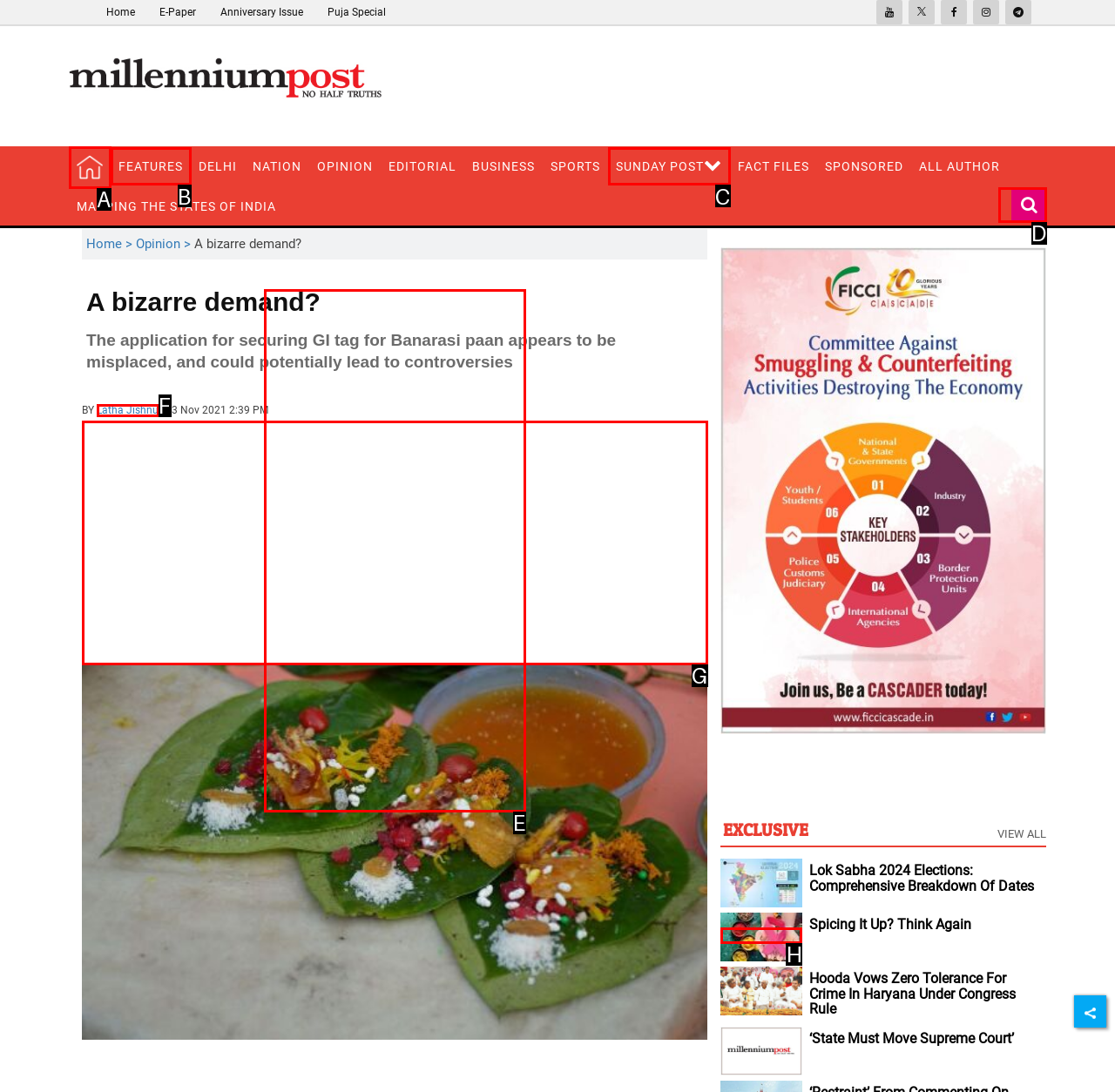From the choices provided, which HTML element best fits the description: Sunday Post? Answer with the appropriate letter.

C